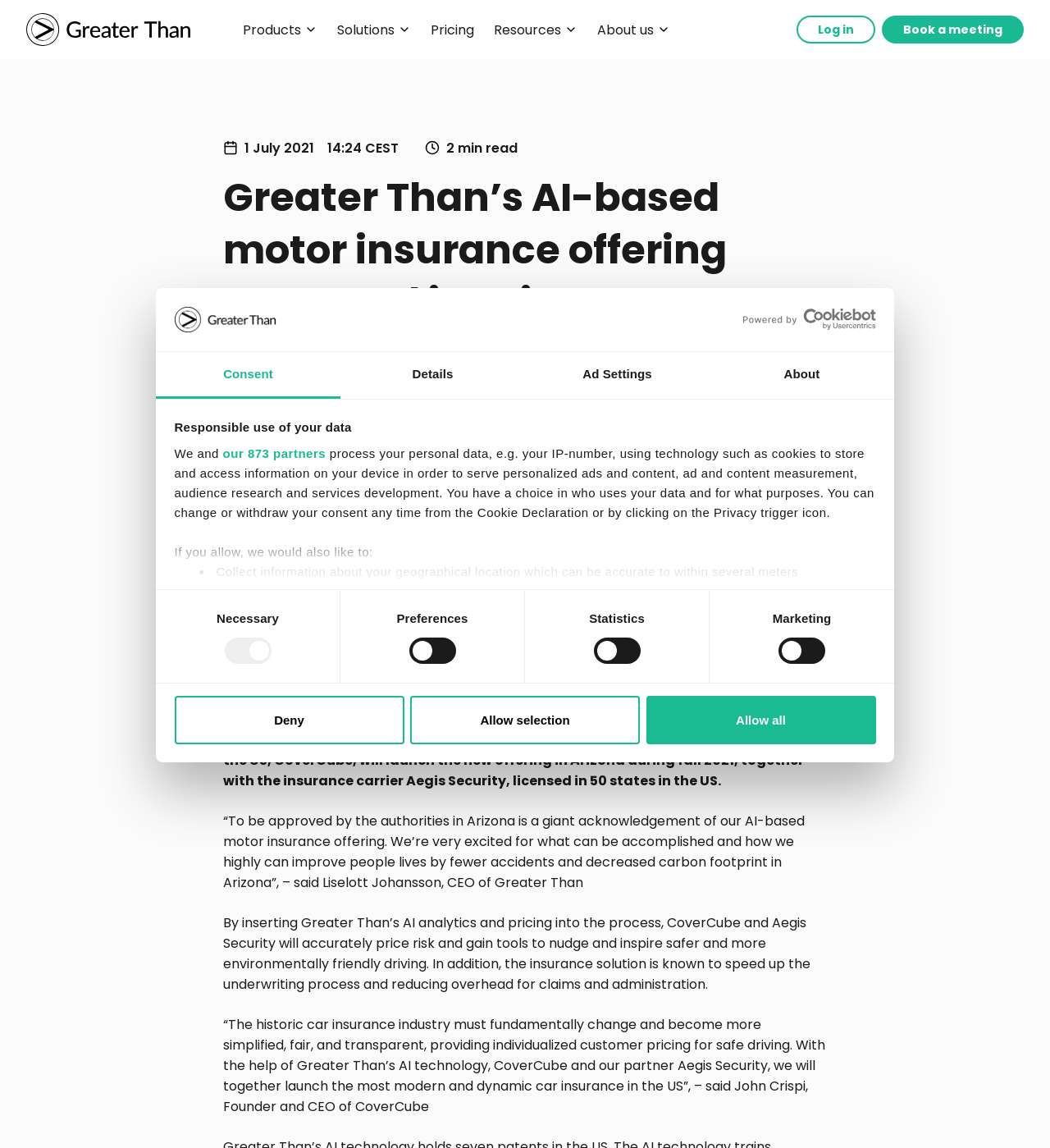Please specify the bounding box coordinates for the clickable region that will help you carry out the instruction: "Click the 'Products' link".

[0.231, 0.017, 0.302, 0.035]